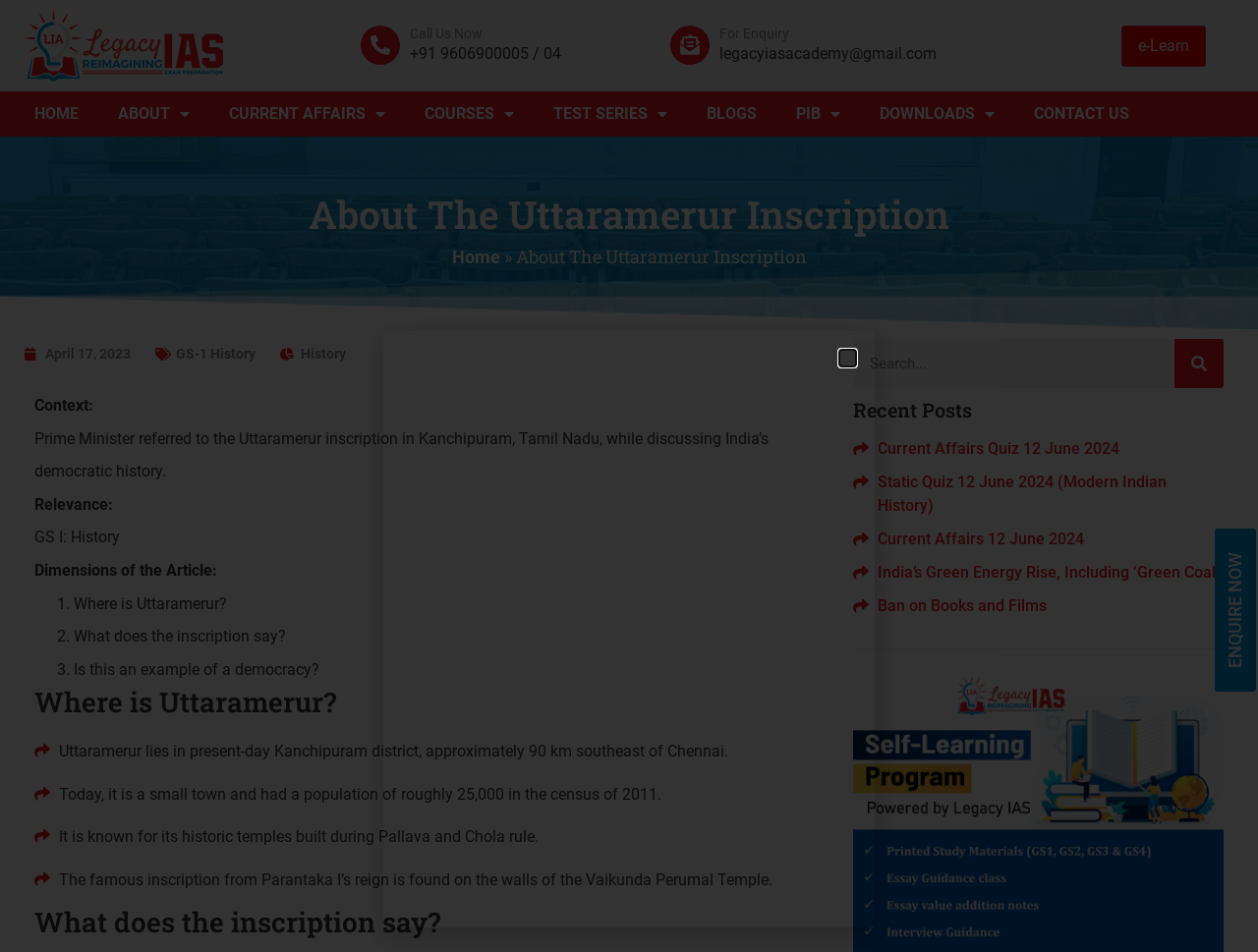Identify the webpage's primary heading and generate its text.

About The Uttaramerur Inscription